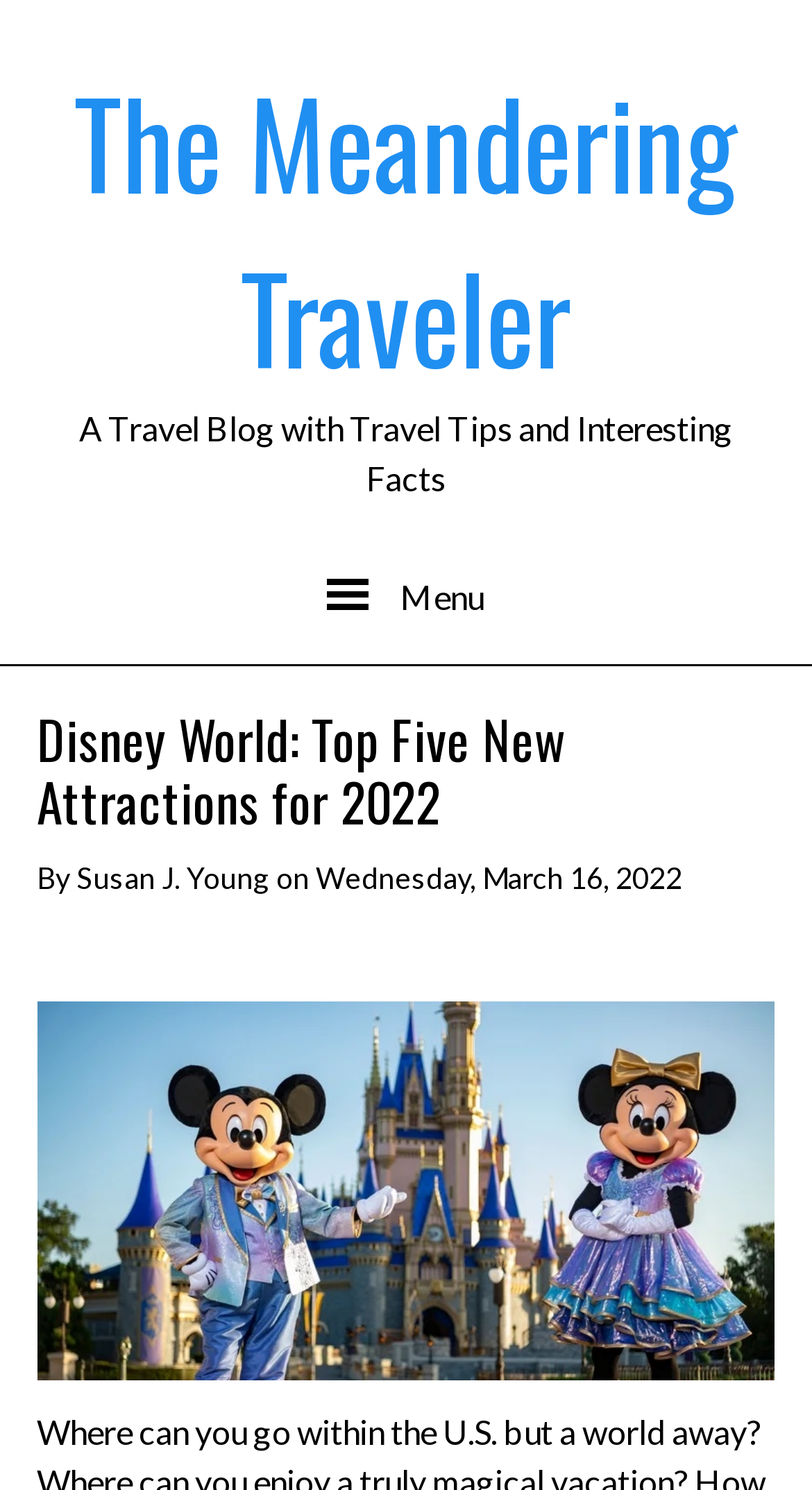What is the name of the travel blog?
Based on the content of the image, thoroughly explain and answer the question.

I found the answer by looking at the heading element with the text 'The Meandering Traveler' which is a link, indicating that it is the name of the travel blog.